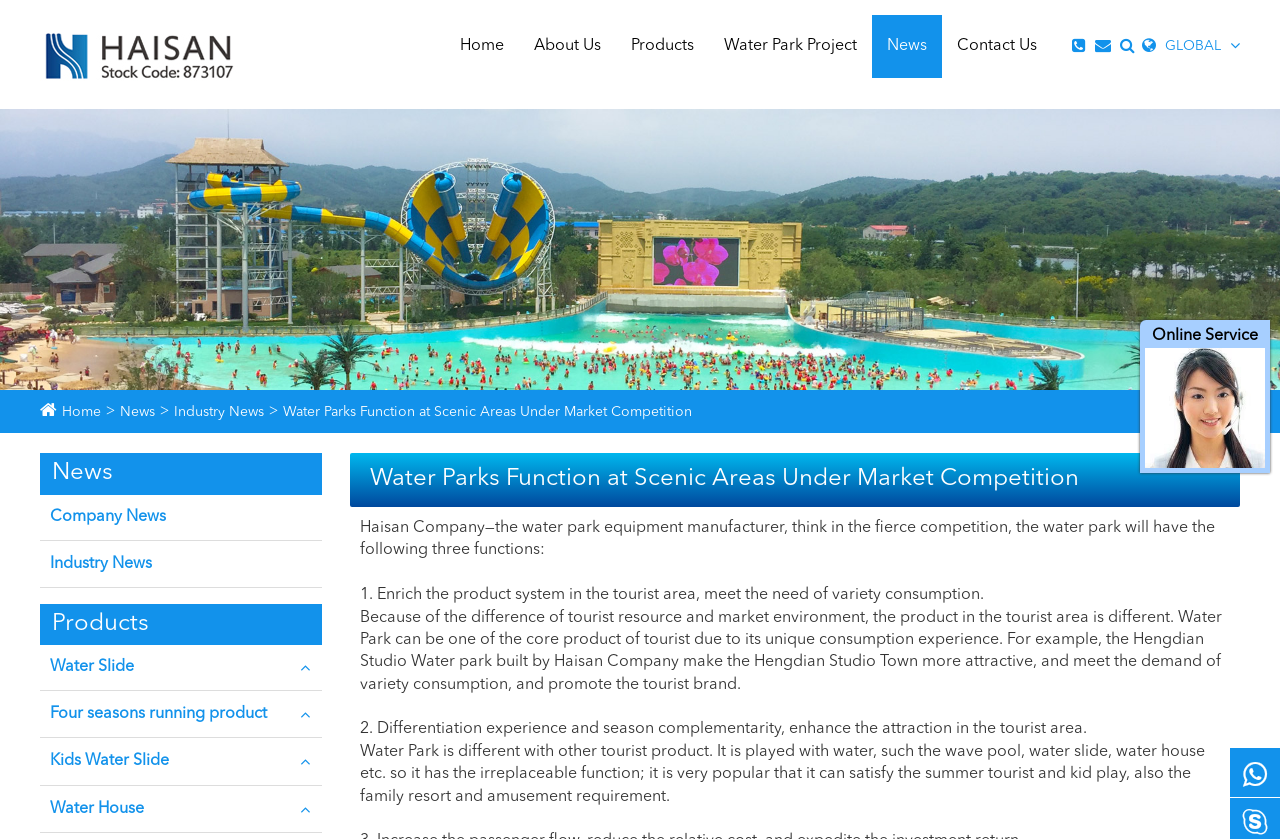Please indicate the bounding box coordinates of the element's region to be clicked to achieve the instruction: "View the 'Water Park Project' page". Provide the coordinates as four float numbers between 0 and 1, i.e., [left, top, right, bottom].

[0.566, 0.042, 0.67, 0.069]